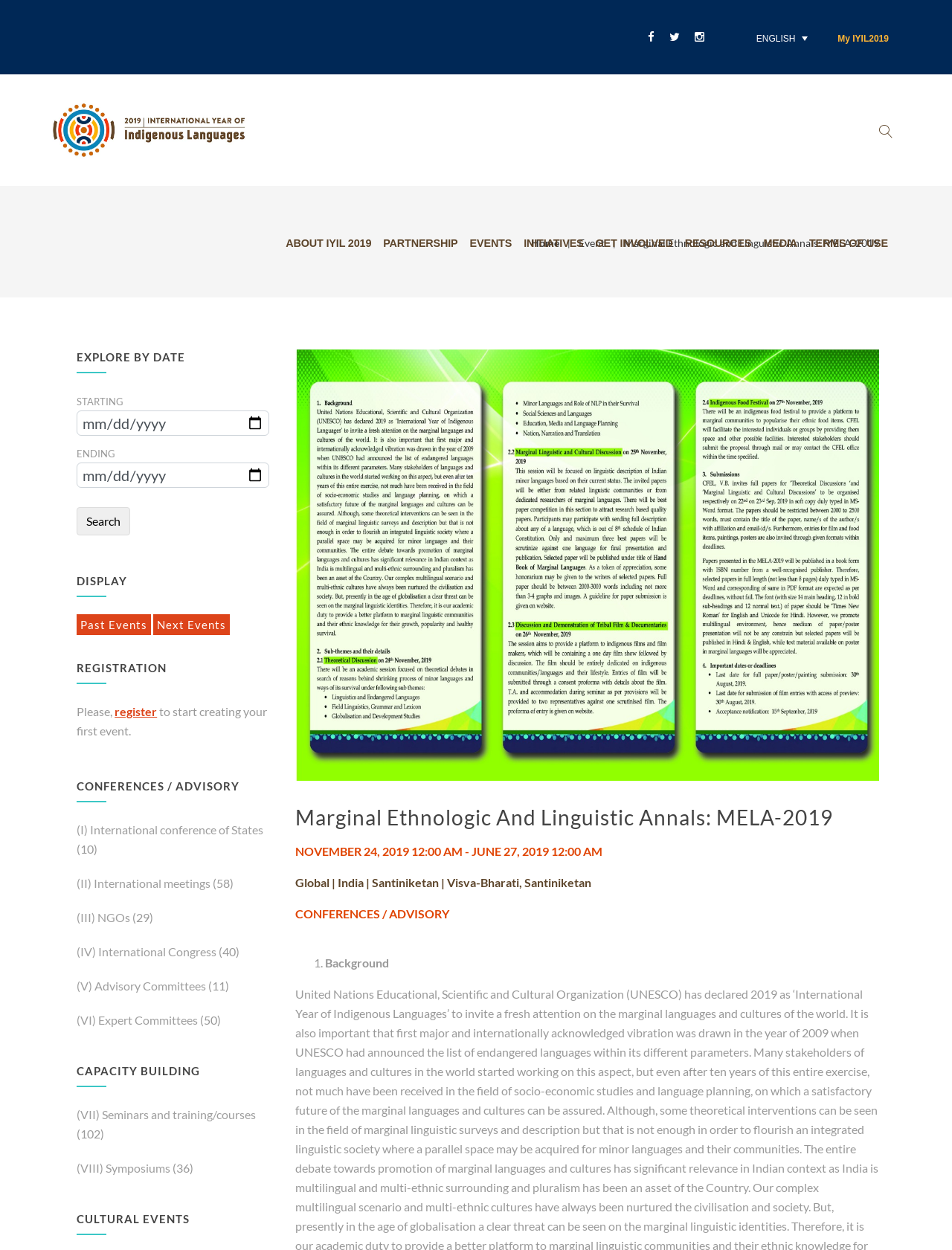Identify the bounding box coordinates of the element that should be clicked to fulfill this task: "Click the 'Marginal Ethnologic And Linguistic Annals: MELA-2019' link". The coordinates should be provided as four float numbers between 0 and 1, i.e., [left, top, right, bottom].

[0.31, 0.644, 0.875, 0.664]